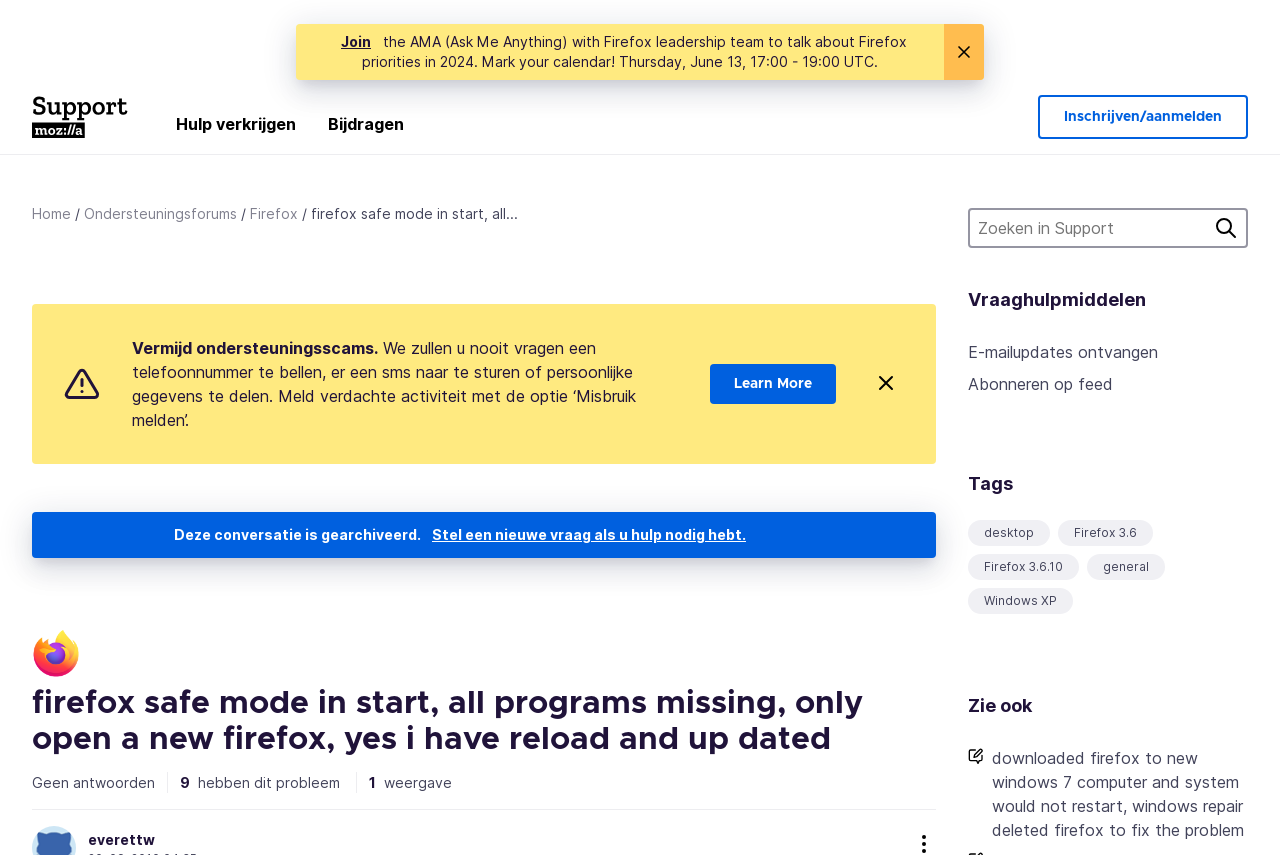How many links are there in the menu?
Please interpret the details in the image and answer the question thoroughly.

I counted the number of links in the menu by looking at the elements with the type 'link' and the parent element with the description 'Hulp verkrijgen'. There are 5 links in the menu: 'Hulp verkrijgen', 'Bijdragen', 'Inschrijven/aanmelden', 'Home', and 'Ondersteuningsforums'.